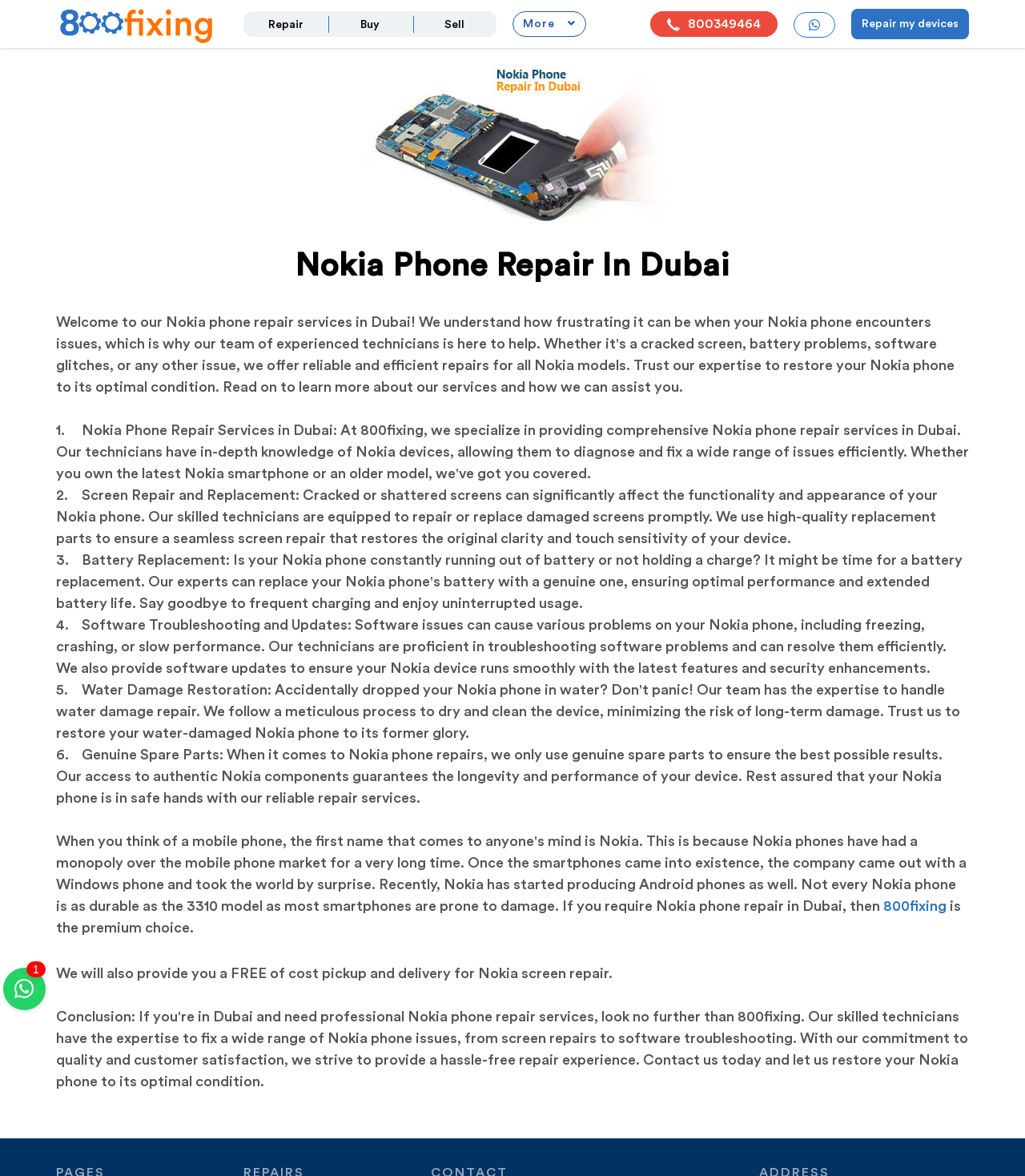Provide your answer in a single word or phrase: 
What is the logo of the repair shop?

800fixing